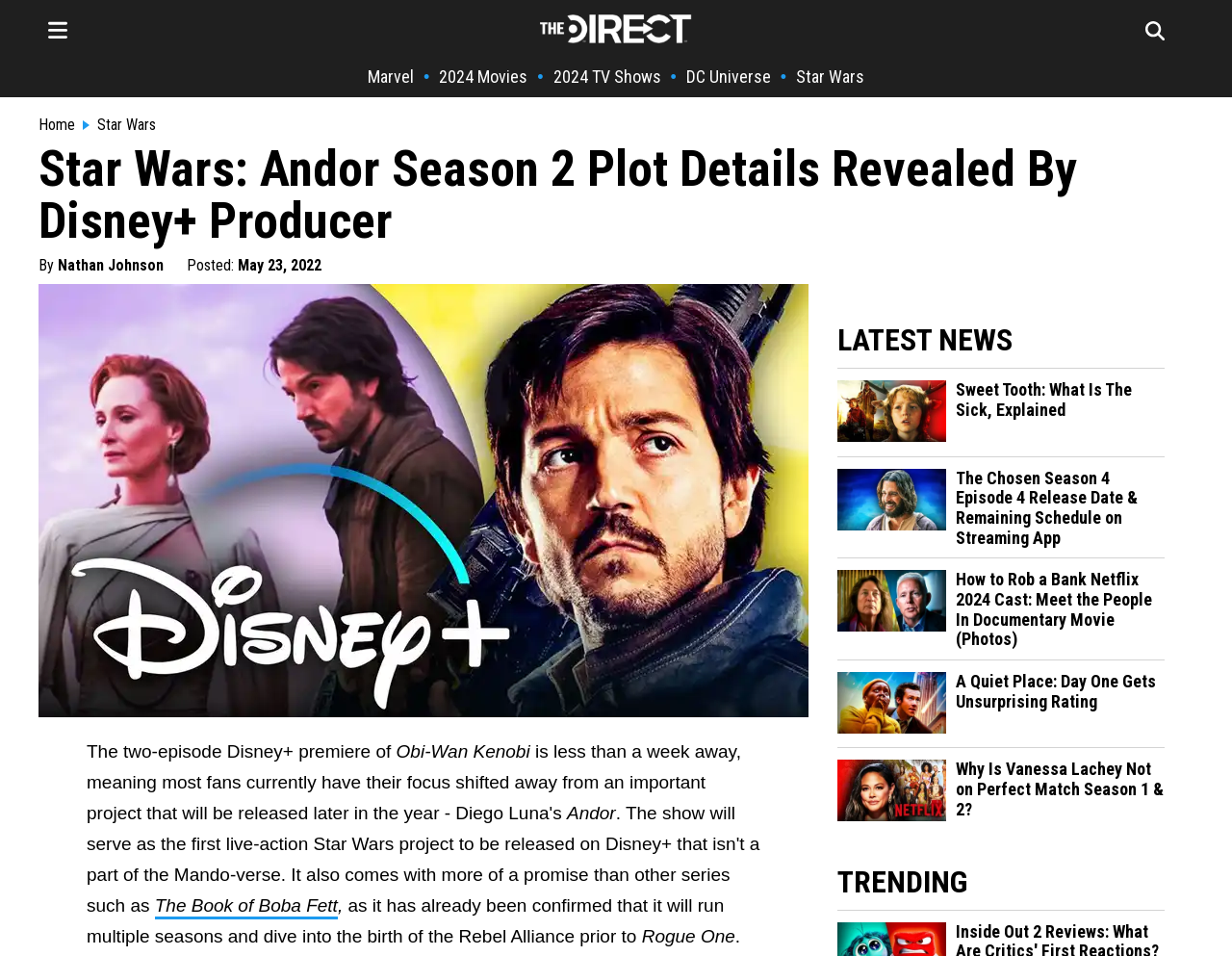What is the category of news listed at the bottom of the page? Observe the screenshot and provide a one-word or short phrase answer.

LATEST NEWS